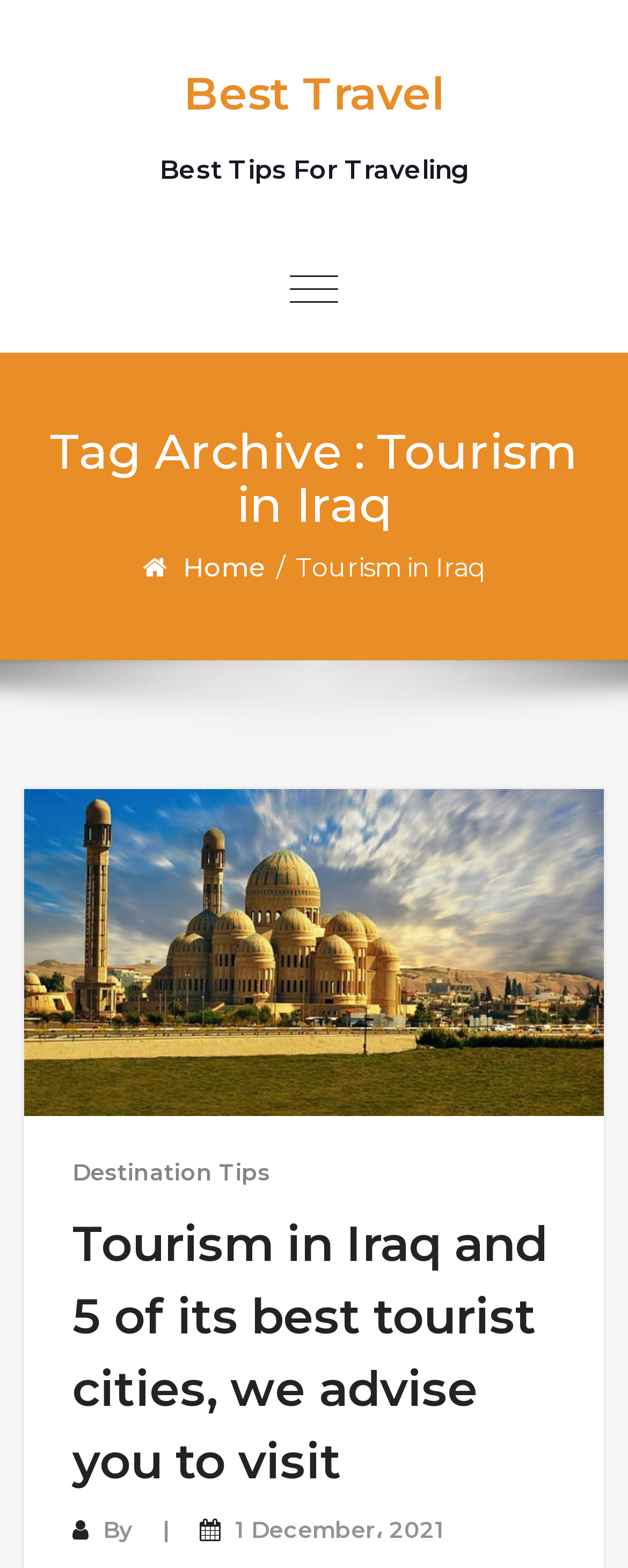Please locate the UI element described by "1 December، 2021" and provide its bounding box coordinates.

[0.374, 0.966, 0.708, 0.985]